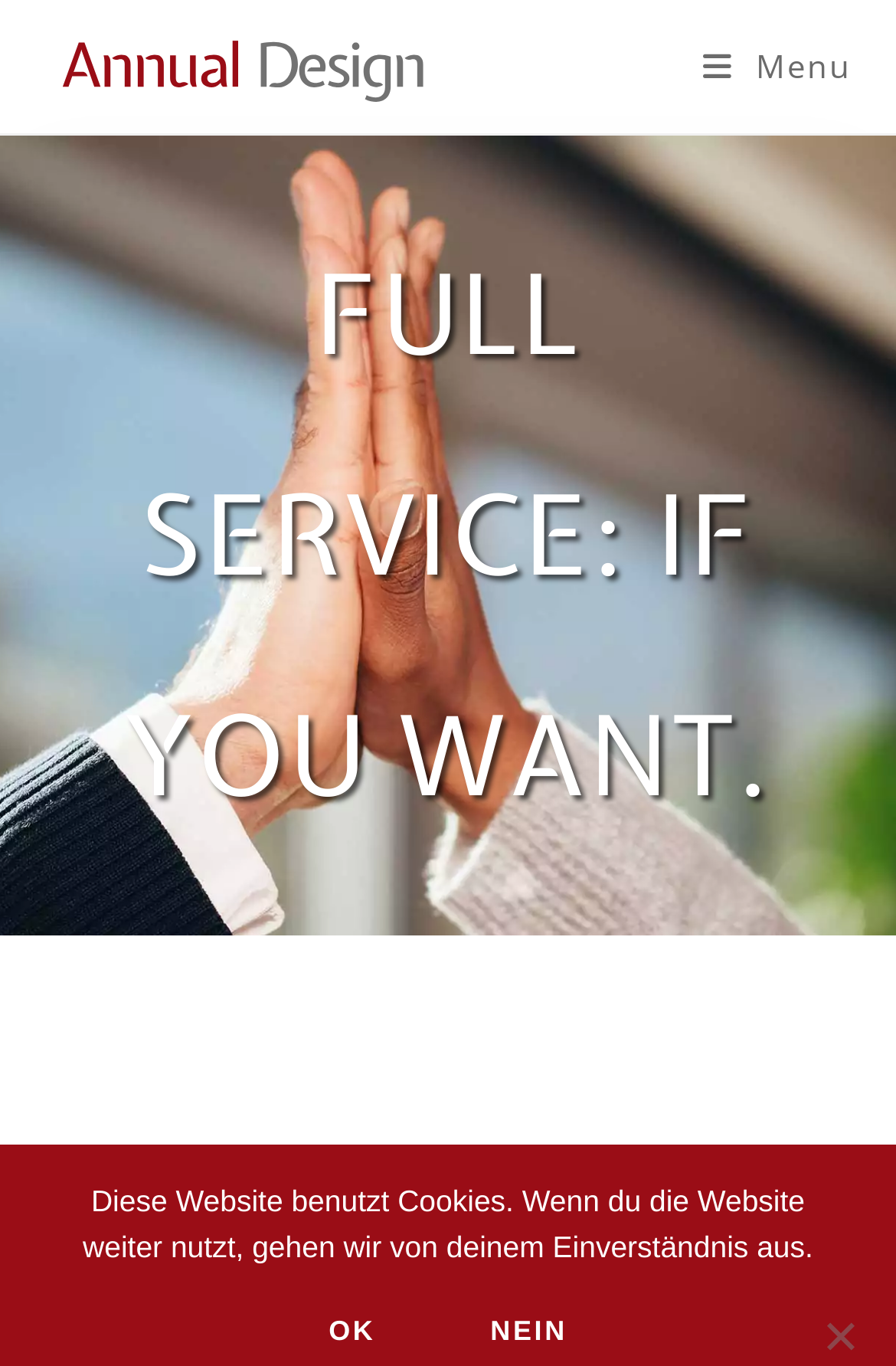Identify the title of the webpage and provide its text content.

FULL SERVICE: IF YOU WANT.